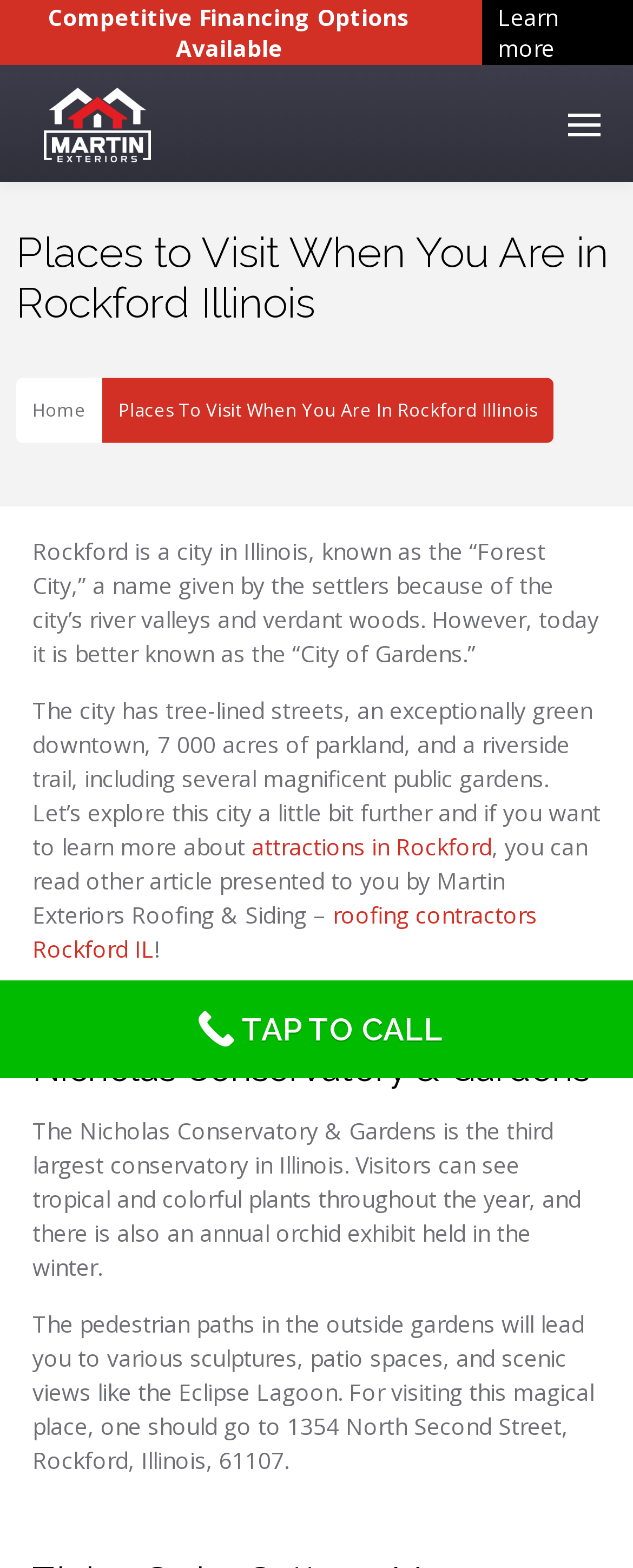What is the address of Nicholas Conservatory & Gardens?
Using the information from the image, provide a comprehensive answer to the question.

The webpage provides the address of Nicholas Conservatory & Gardens, which is '1354 North Second Street, Rockford, Illinois, 61107', as mentioned in the description of the attraction.